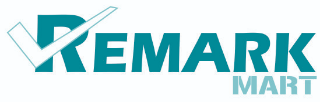What symbol is accompanied by the logo?
Please give a detailed and elaborate answer to the question based on the image.

The design conveys a sense of reliability and trust, accompanied by a check mark symbol, which suggests that the symbol accompanied by the logo is a check mark.